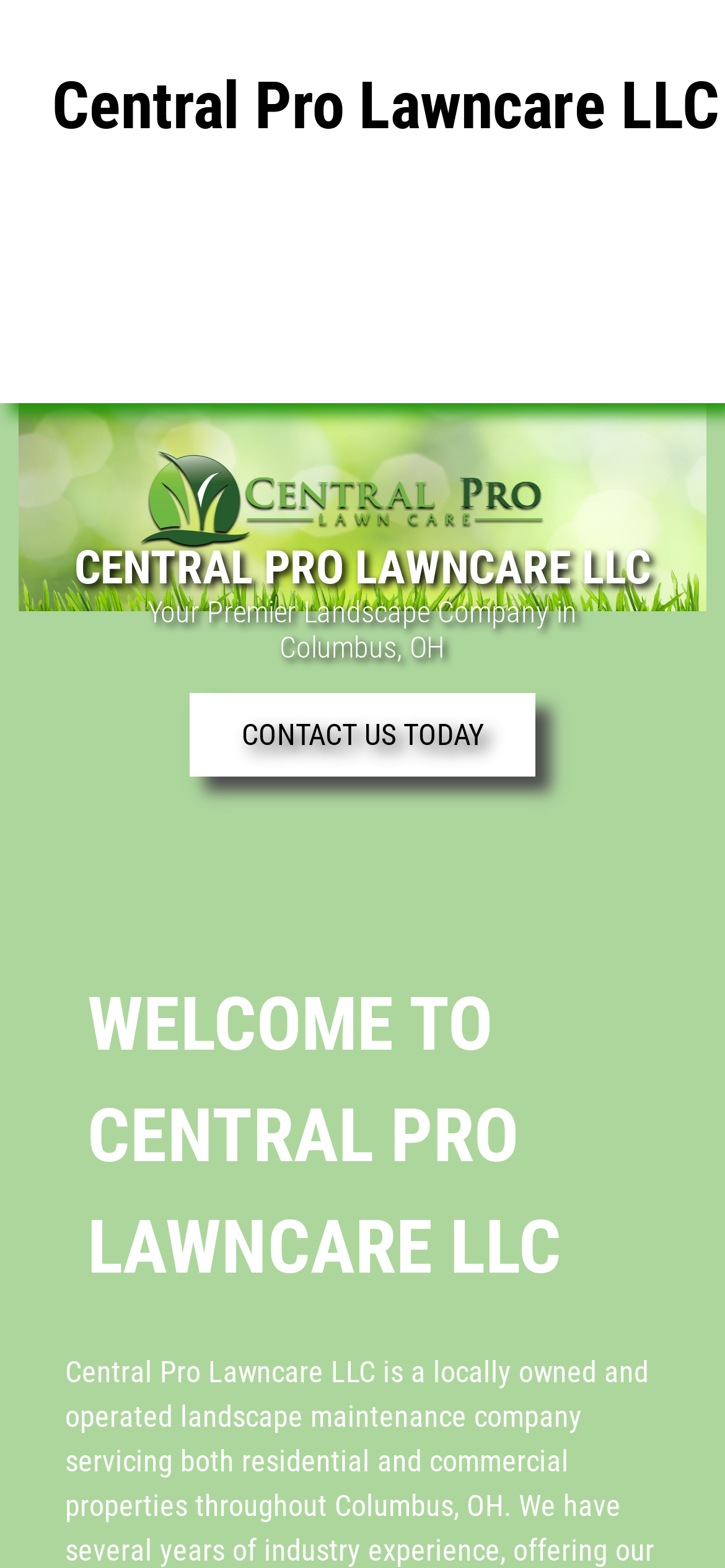How can I contact the company?
Please provide a single word or phrase in response based on the screenshot.

CONTACT US TODAY